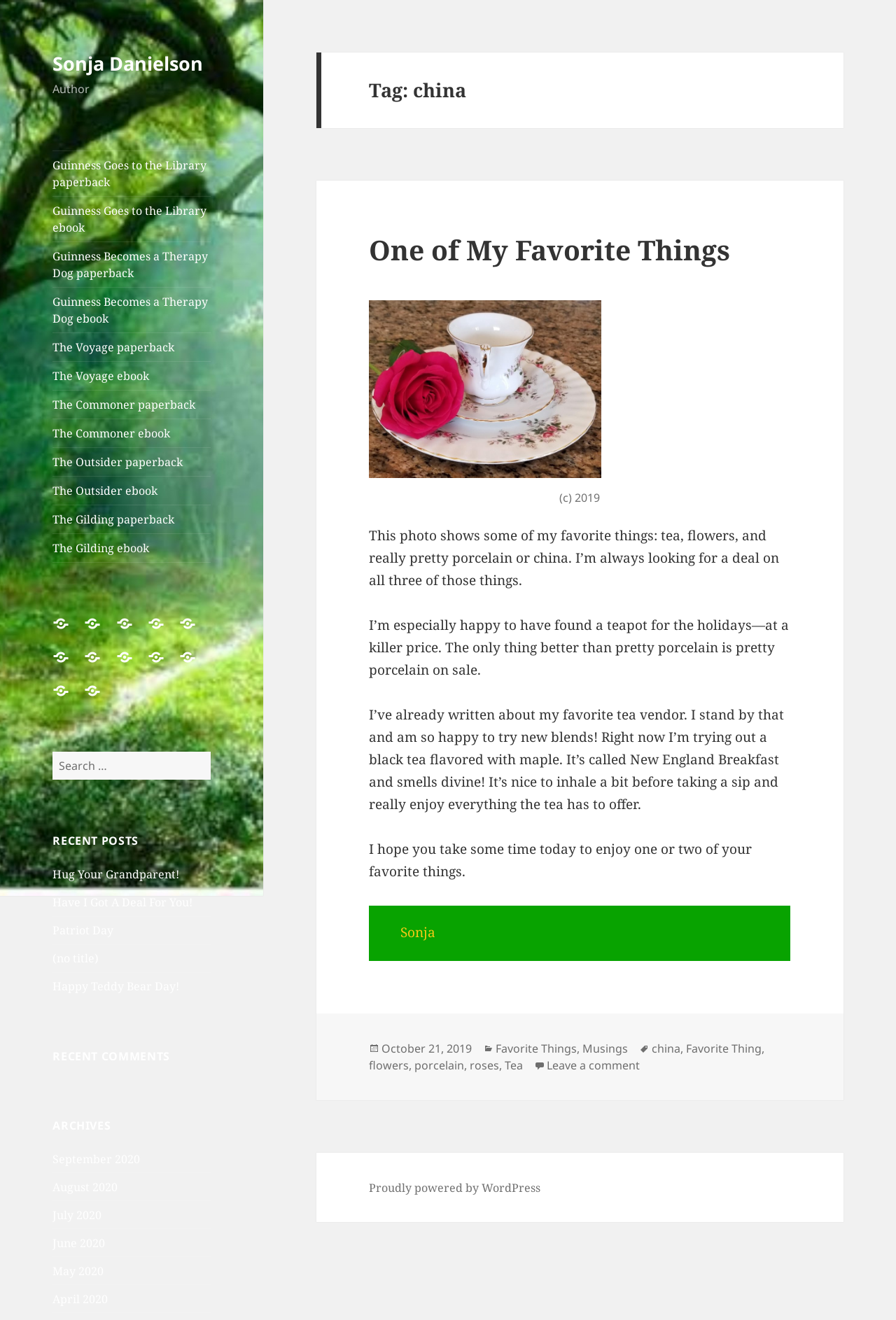Based on the provided description, "One of My Favorite Things", find the bounding box of the corresponding UI element in the screenshot.

[0.412, 0.175, 0.815, 0.203]